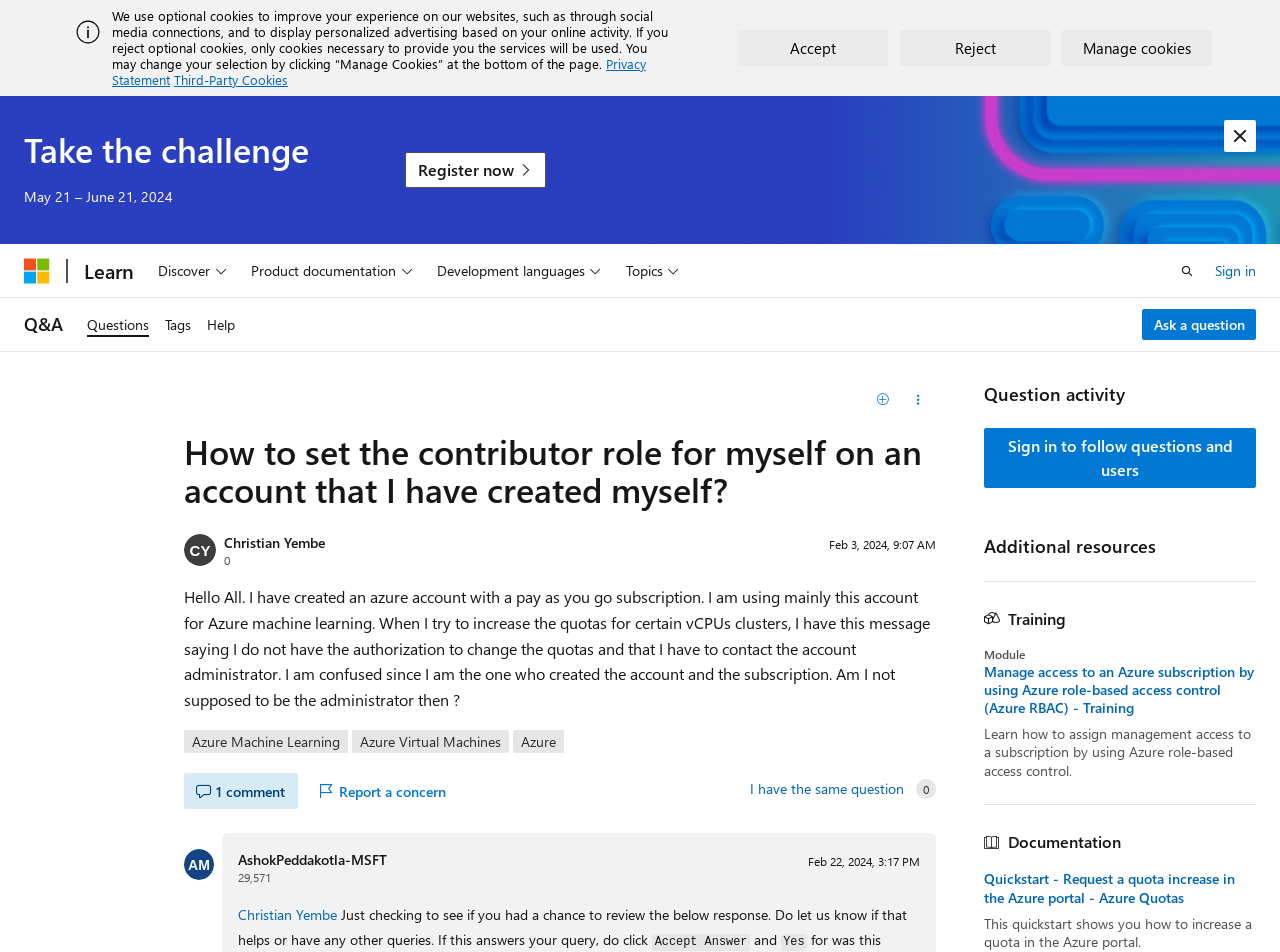Could you specify the bounding box coordinates for the clickable section to complete the following instruction: "Sign in"?

[0.949, 0.271, 0.981, 0.298]